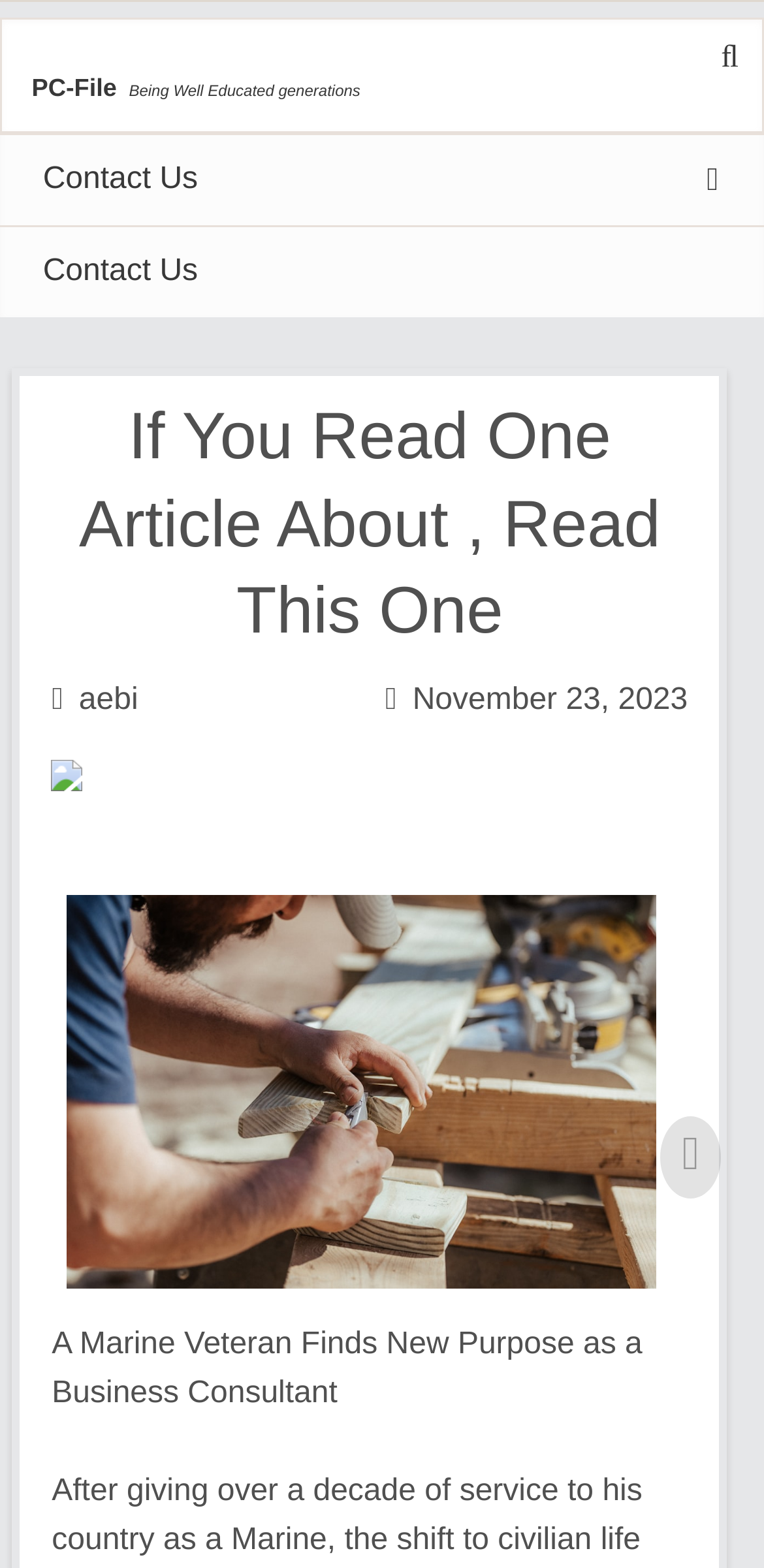Please specify the bounding box coordinates in the format (top-left x, top-left y, bottom-right x, bottom-right y), with values ranging from 0 to 1. Identify the bounding box for the UI component described as follows: Contact Us

[0.0, 0.144, 1.0, 0.203]